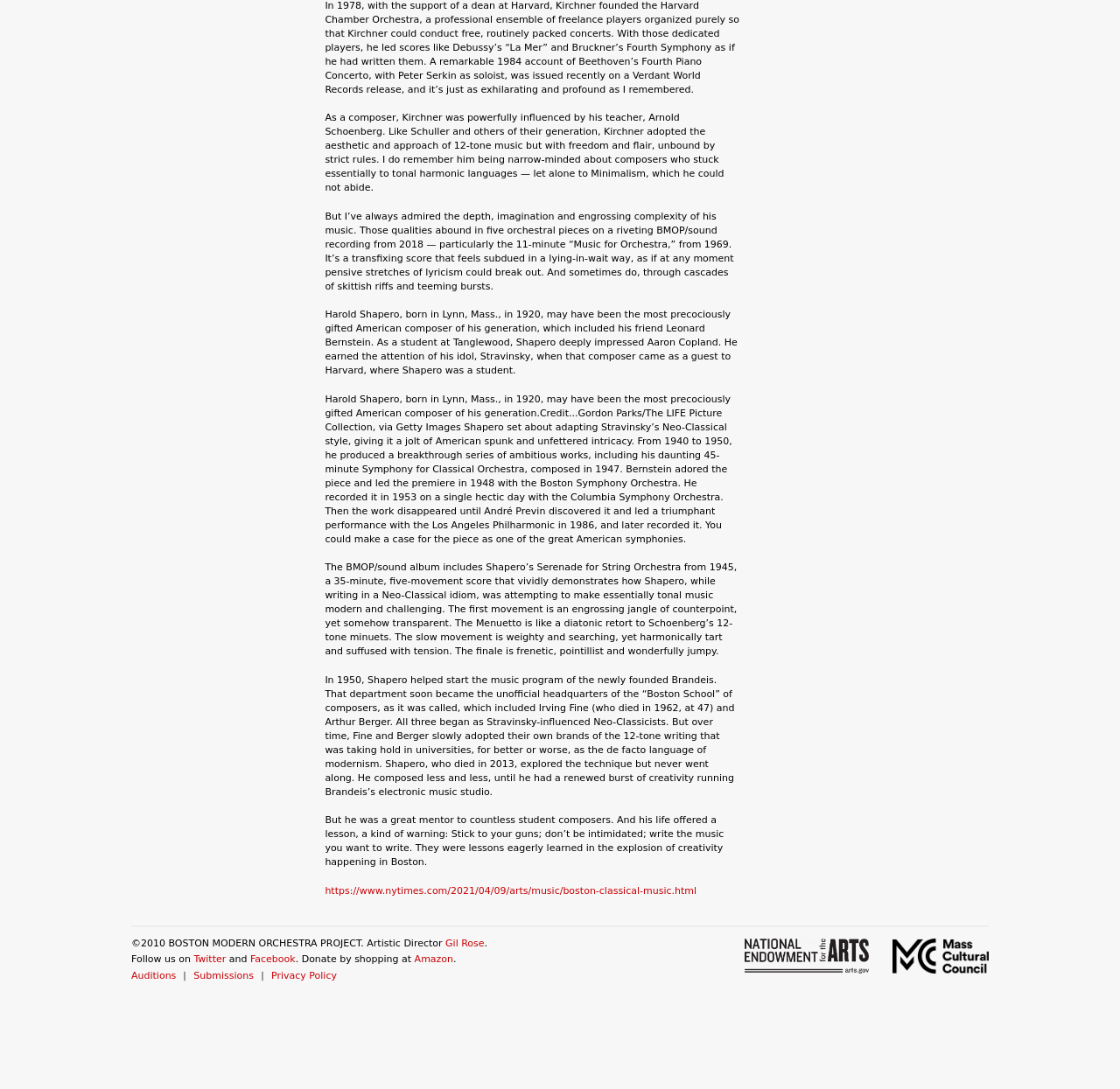What is the name of the music program founded by Harold Shapero in 1950?
Using the image as a reference, answer the question with a short word or phrase.

Brandeis